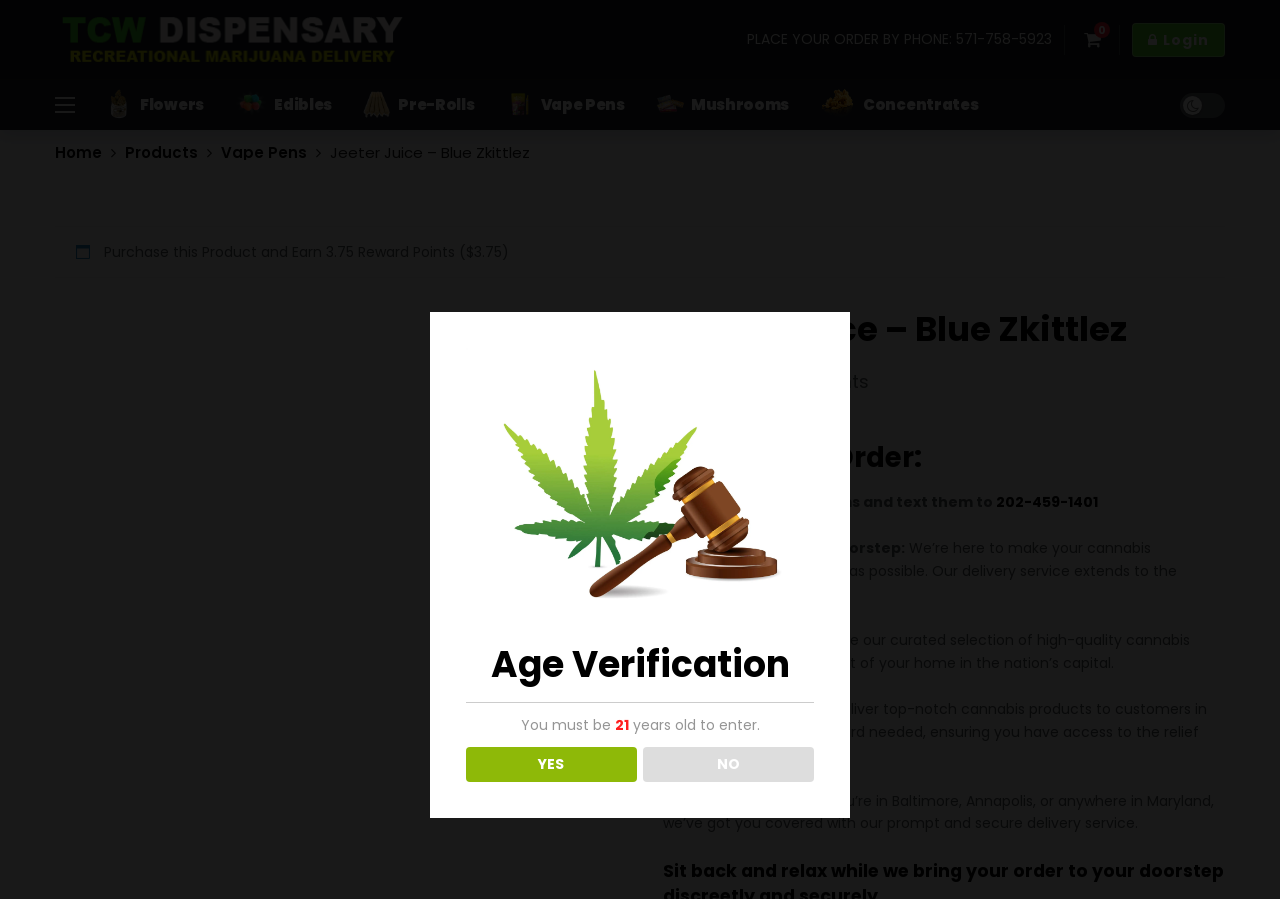Find the bounding box coordinates for the element that must be clicked to complete the instruction: "Toggle the Dark mode". The coordinates should be four float numbers between 0 and 1, indicated as [left, top, right, bottom].

[0.925, 0.106, 0.96, 0.134]